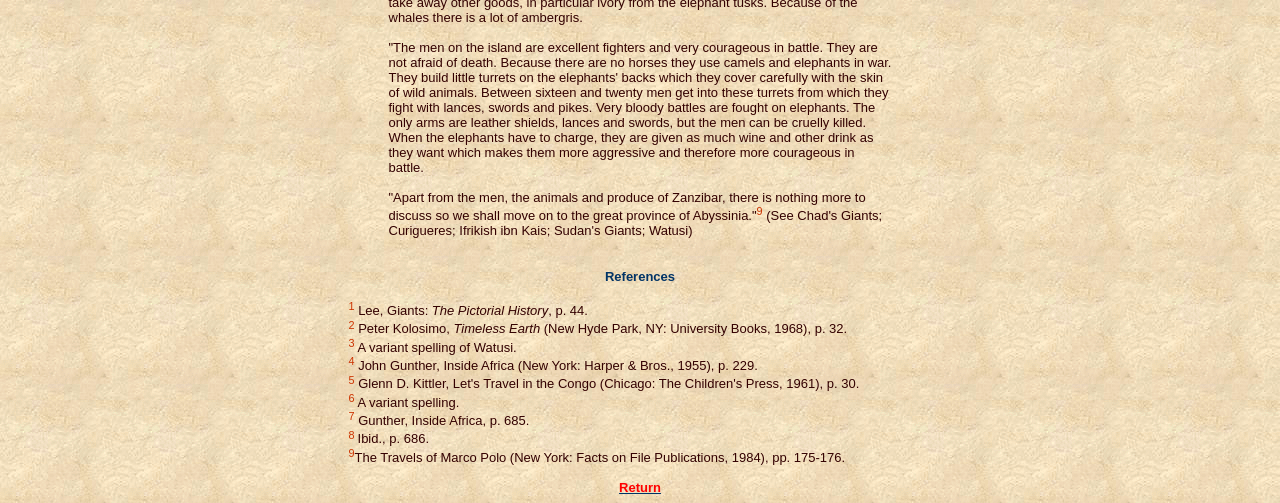Look at the image and answer the question in detail:
What is the purpose of giving wine to elephants?

According to the text, when the elephants have to charge, they are given as much wine and other drink as they want, which makes them more aggressive and therefore more courageous in battle. This implies that the purpose of giving wine to elephants is to make them more aggressive.